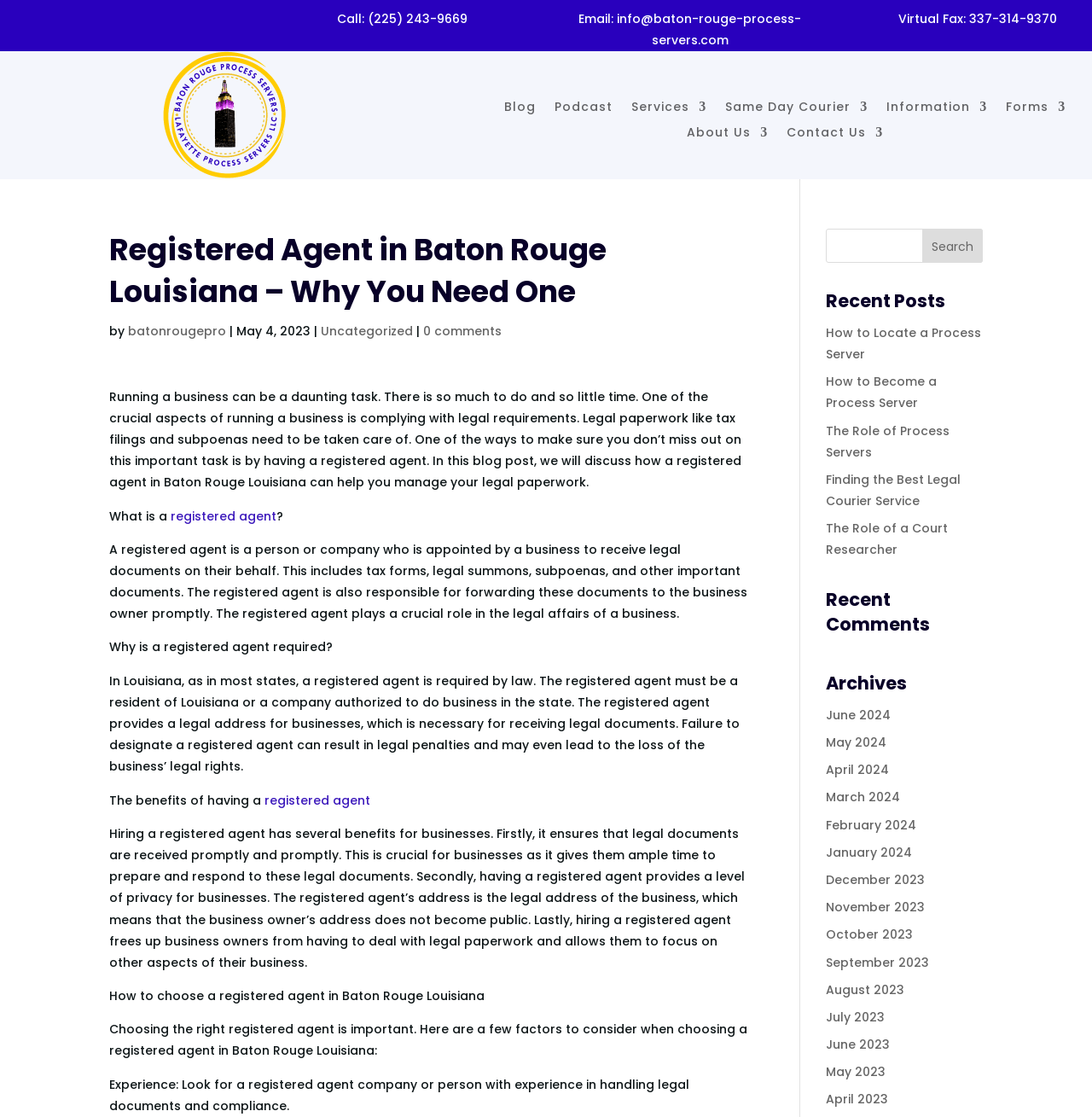What is the phone number to call?
Examine the screenshot and reply with a single word or phrase.

(225) 243-9669